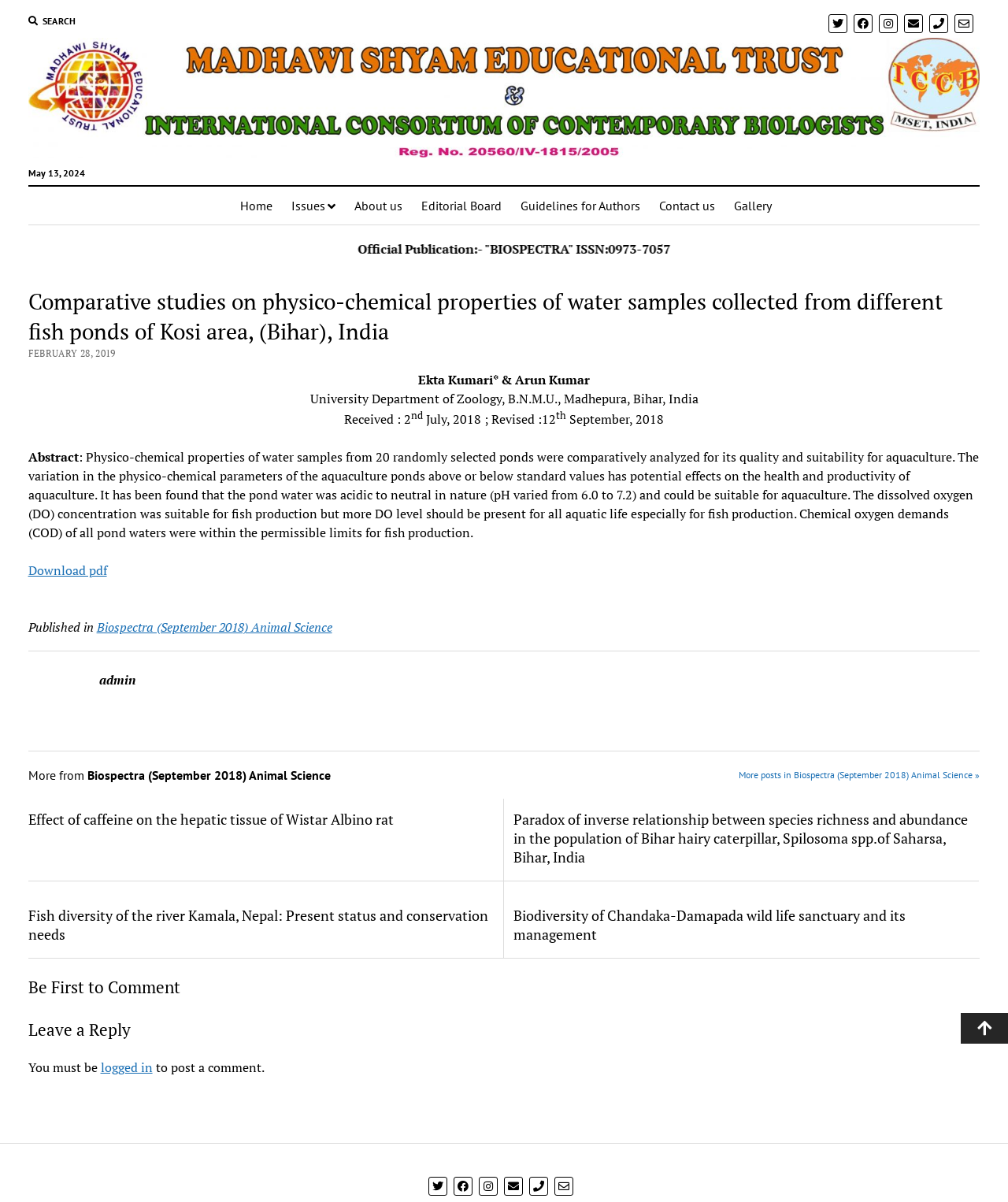Determine the bounding box coordinates for the HTML element described here: "Scroll to the top".

[0.953, 0.843, 1.0, 0.868]